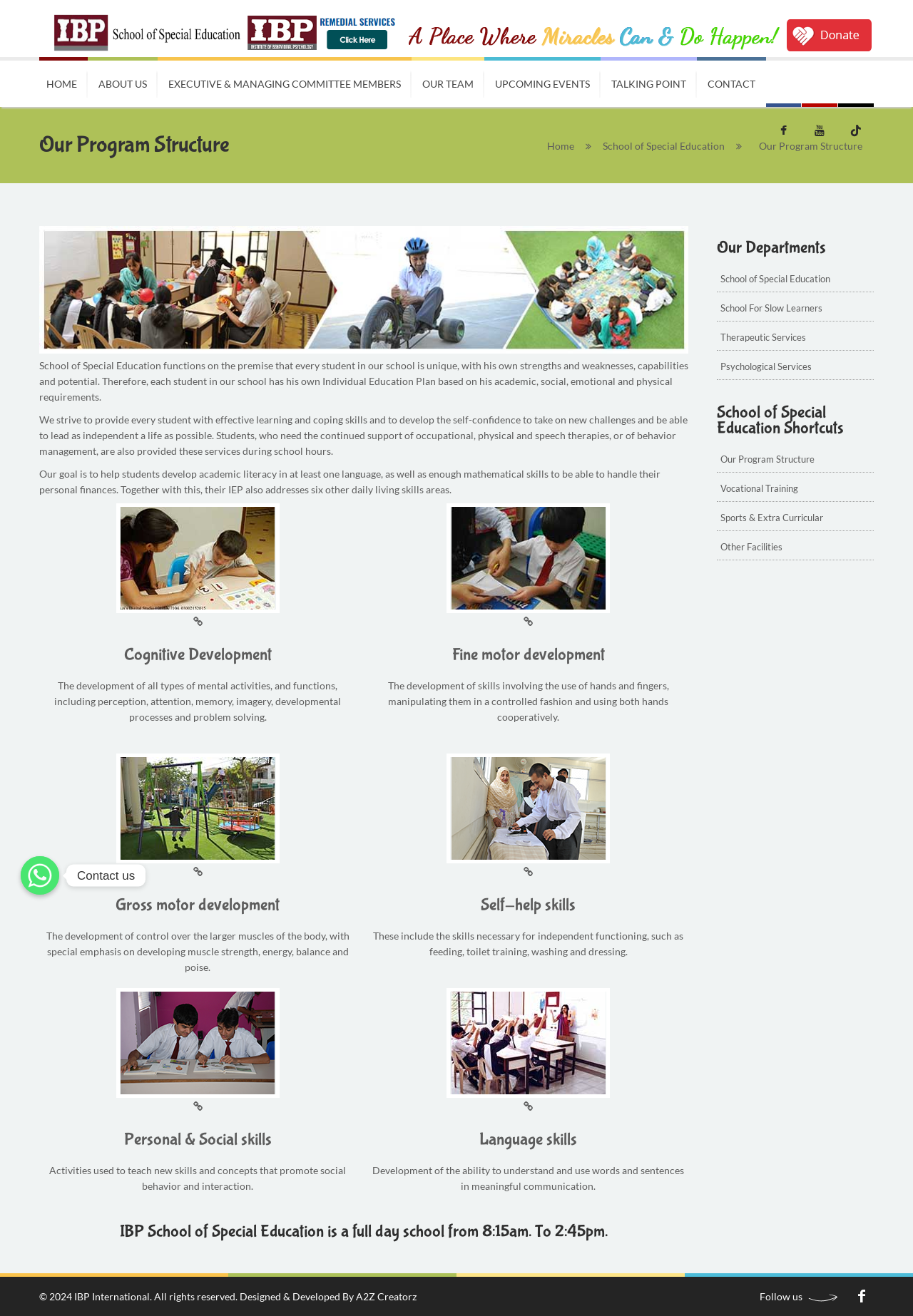Please find and report the primary heading text from the webpage.

Our Program Structure